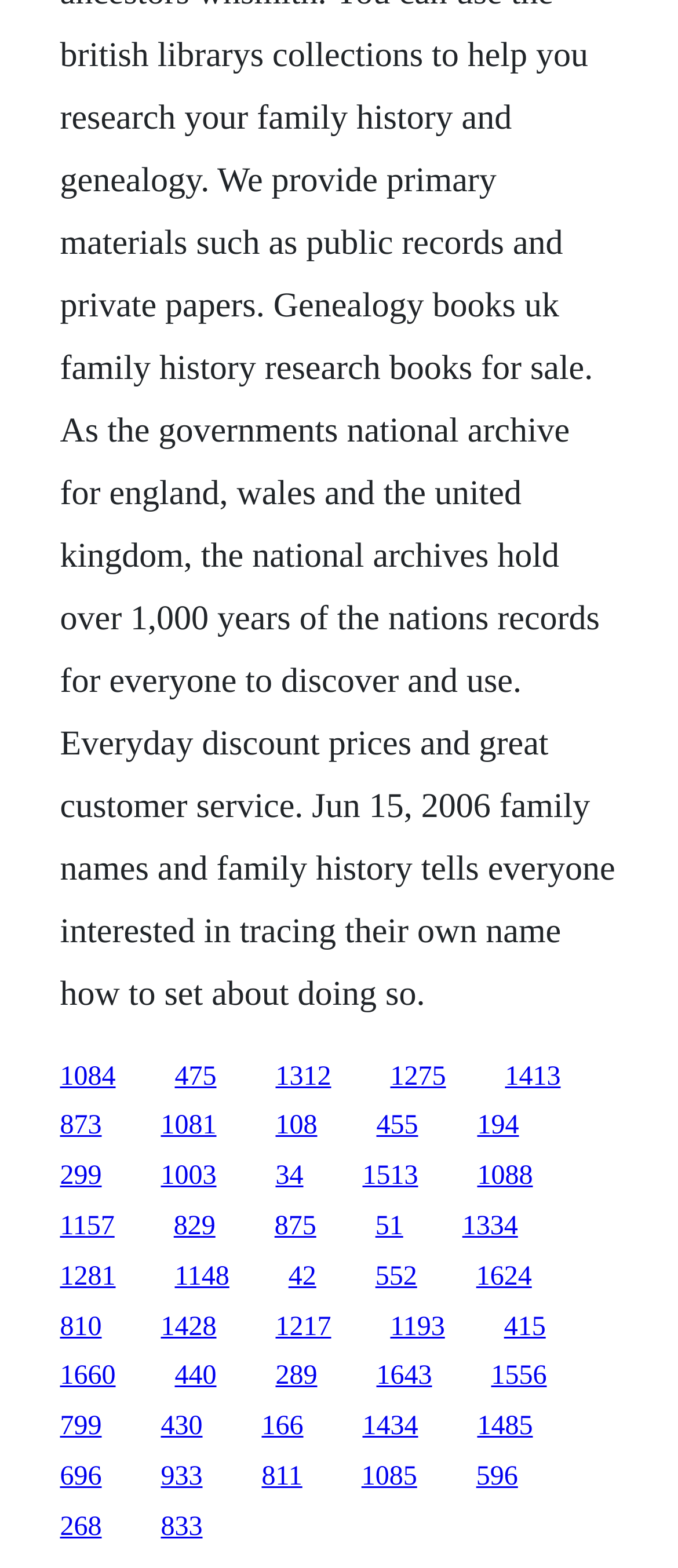Use a single word or phrase to answer the question:
How many links are on the webpage?

30